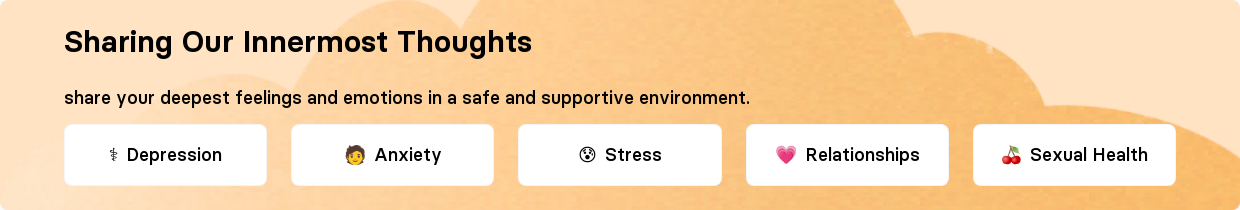Generate a detailed caption for the image.

The image captures a warm and inviting section titled "Sharing Our Innermost Thoughts," inviting individuals to express their deepest feelings and emotions within a supportive community. Below the title, the text emphasizes a safe atmosphere for sharing, further highlighted by a colorful background. Accompanying this message are five key themes represented by icons: **Depression**, **Anxiety**, **Stress**, **Relationships**, and **Sexual Health**. Each theme is visually distinguished in rectangular buttons, encouraging users to engage with these important topics in mental health and well-being.